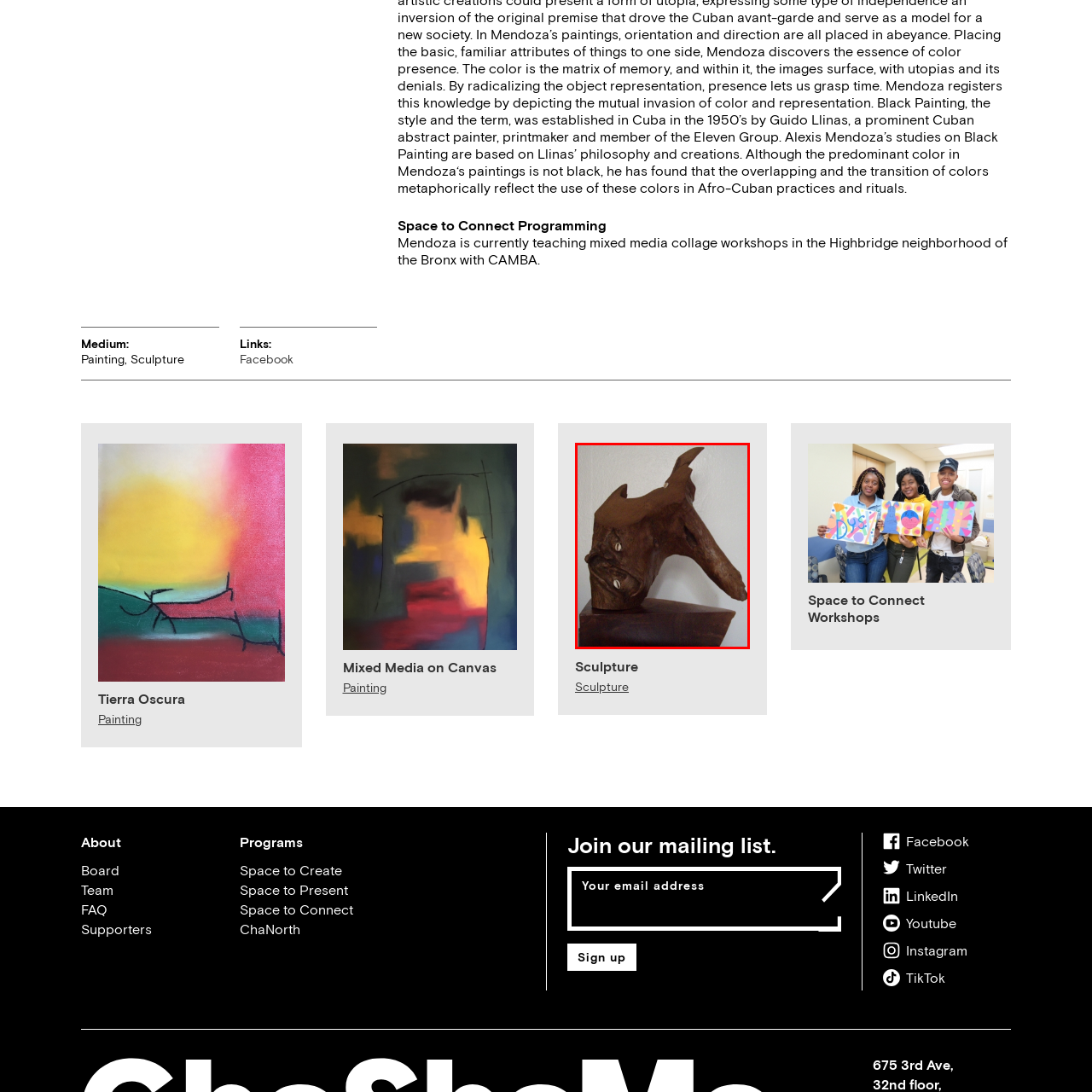View the portion of the image inside the red box and respond to the question with a succinct word or phrase: What is added to the sculpture for an organic element?

Shells